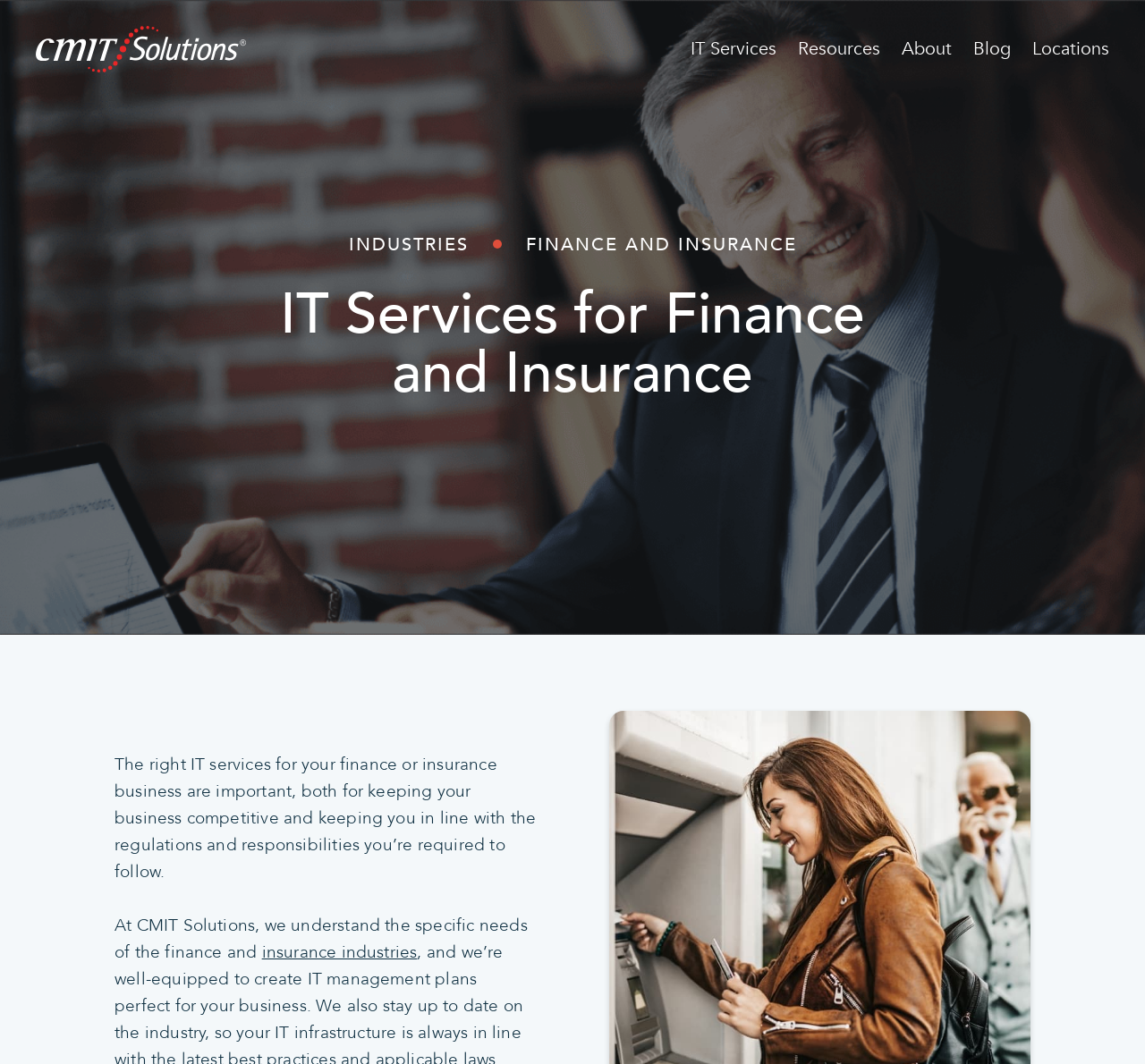What is the link related to the insurance industry?
Answer the question with a single word or phrase derived from the image.

insurance industries